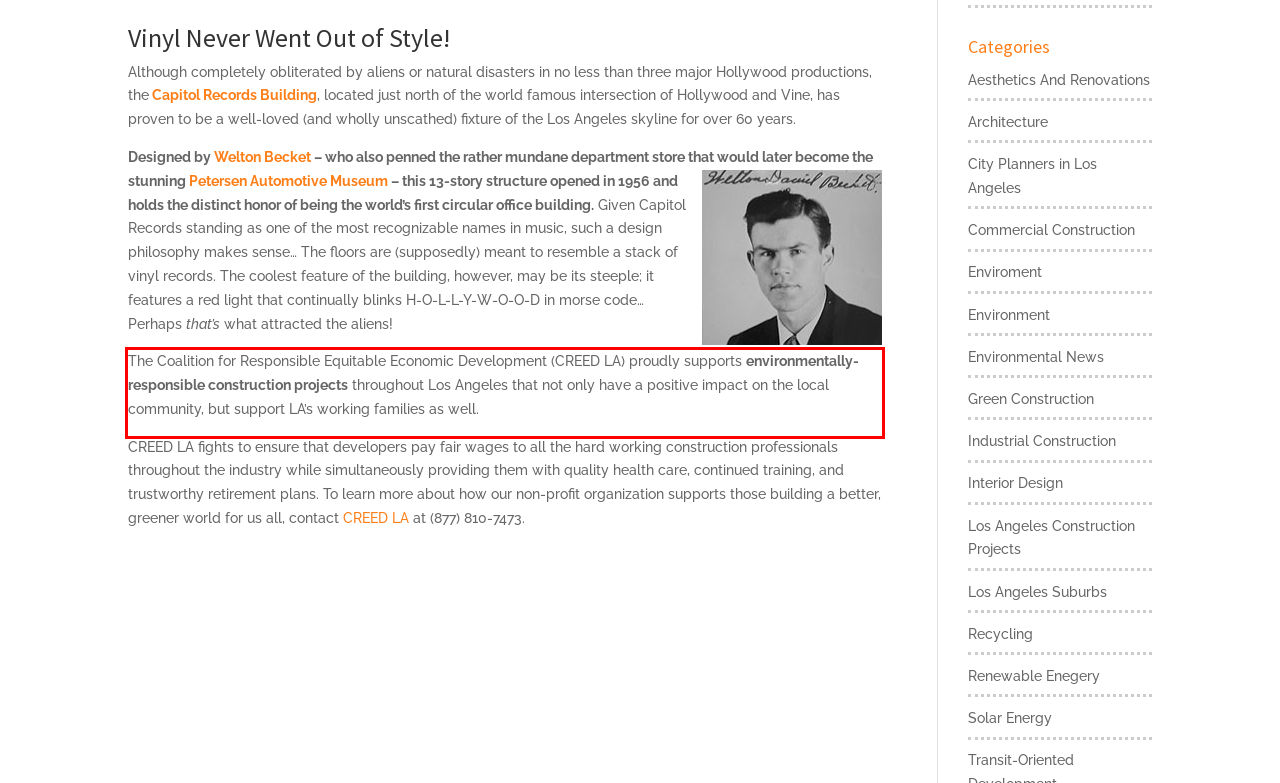Given a screenshot of a webpage, locate the red bounding box and extract the text it encloses.

The Coalition for Responsible Equitable Economic Development (CREED LA) proudly supports environmentally-responsible construction projects throughout Los Angeles that not only have a positive impact on the local community, but support LA’s working families as well.